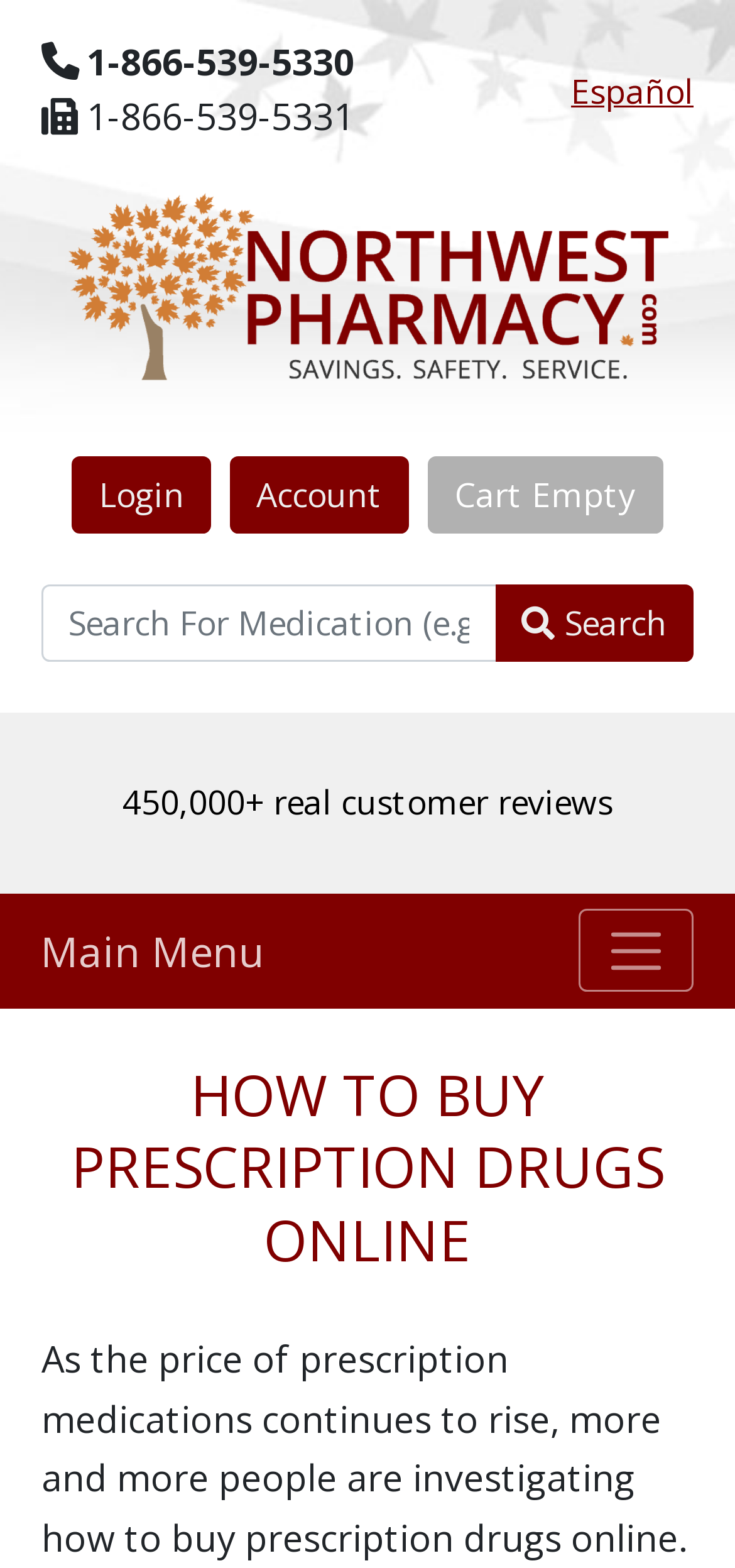Give a detailed explanation of the elements present on the webpage.

The webpage is about buying prescription drugs online safely and affordably. At the top left, there are two phone numbers, 1-866-539-5330 and 1-866-539-5331, displayed prominently. On the top right, there is a button to switch the language to Español. Below the phone numbers, there is a link to NorthWestPharmacy.com, accompanied by an image of the same name. 

To the right of the NorthWestPharmacy.com link, there are three links: Login, Account, and Cart, which is currently empty. Below these links, there is a search bar where users can search for medications, such as Lipitor, and a search button with a magnifying glass icon.

On the top center of the page, there are four links that highlight the credibility of the website, including a Stellar TrustScore, over 450,000 real customer reviews, and a high customer satisfaction rate. There is also a link to watch a movie about the website.

Below these links, there is a main menu section with a heading that reads "HOW TO BUY PRESCRIPTION DRUGS ONLINE". This section appears to be the main content area of the webpage, where users can find information on how to safely and affordably buy prescription drugs online.